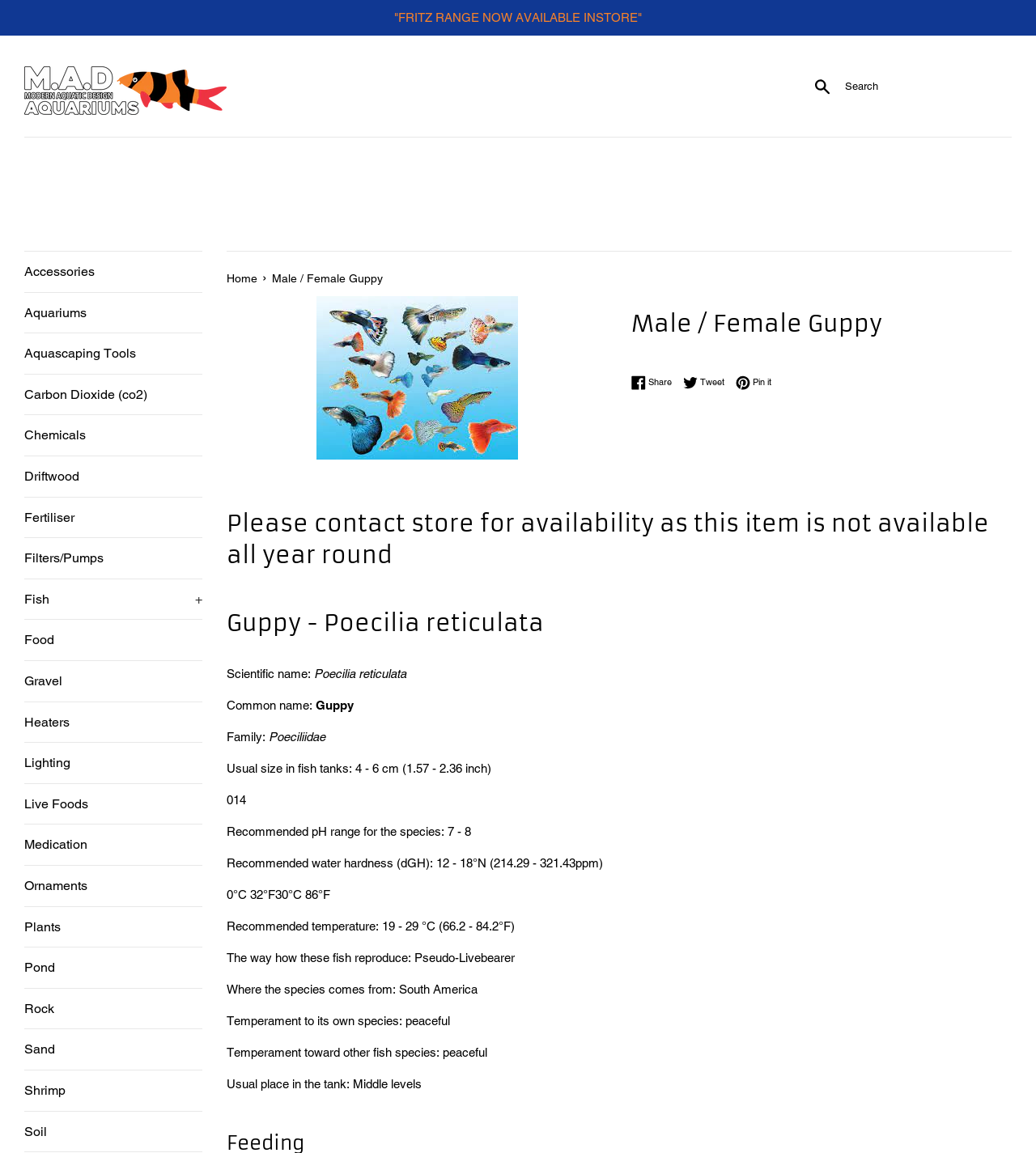Locate the bounding box coordinates of the area to click to fulfill this instruction: "Visit Modern Aquatic Design Aquariums homepage". The bounding box should be presented as four float numbers between 0 and 1, in the order [left, top, right, bottom].

[0.023, 0.057, 0.219, 0.099]